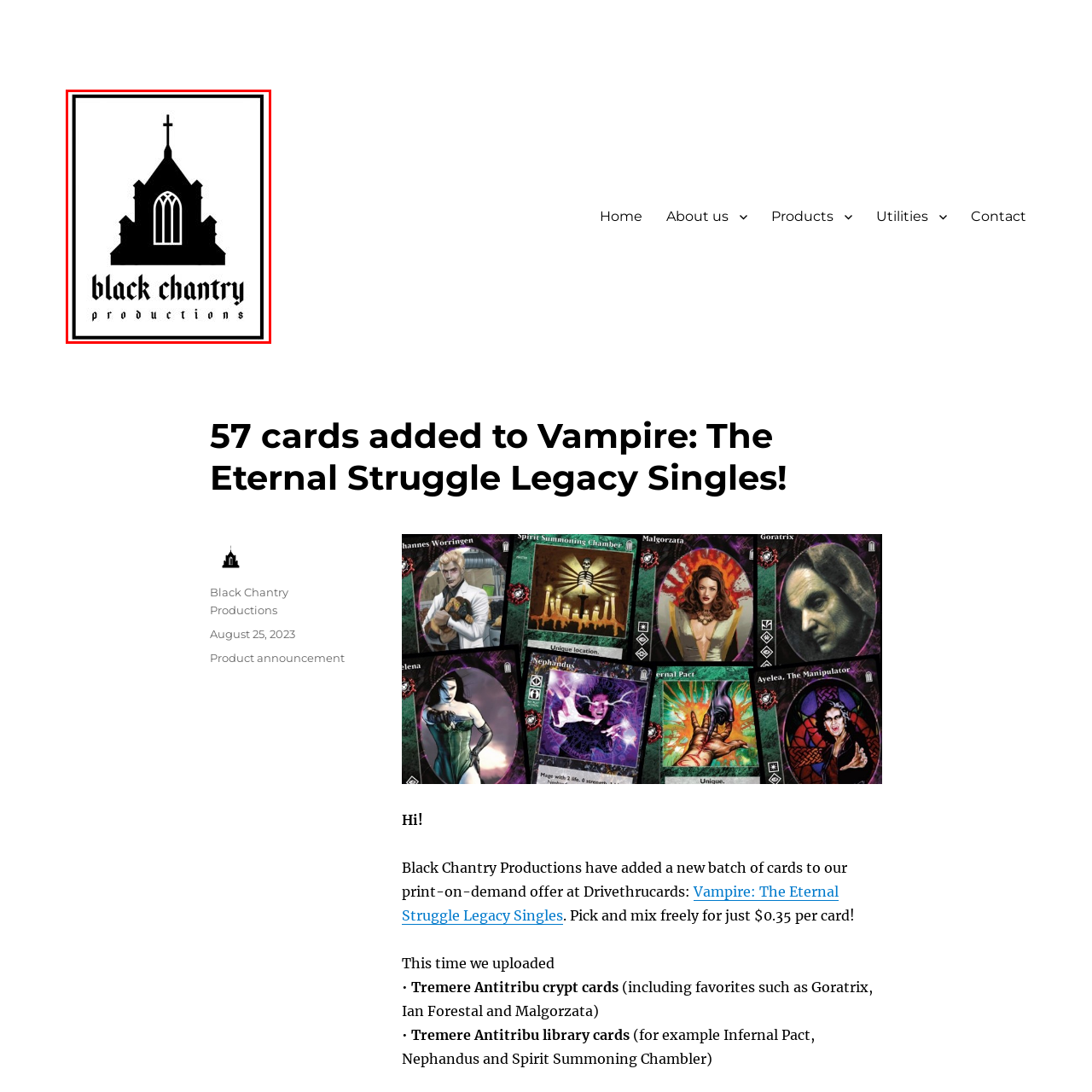Provide a comprehensive description of the image highlighted by the red bounding box.

The image features the logo of Black Chantry Productions, prominently displaying a stylized silhouette of a church with a tall steeple, arched windows, and intricate architectural details. Beneath the church graphic, the name "black chantry" is artfully rendered in a bold, medieval-inspired font, while "productions" appears in a simpler script below. This logo reflects the company’s connection to themes of darkness and fantasy, resonating with their focus on tabletop games, particularly with a gothic twist. Black Chantry Productions is known for its contributions to gaming communities, including the acclaimed card game "Vampire: The Eternal Struggle."